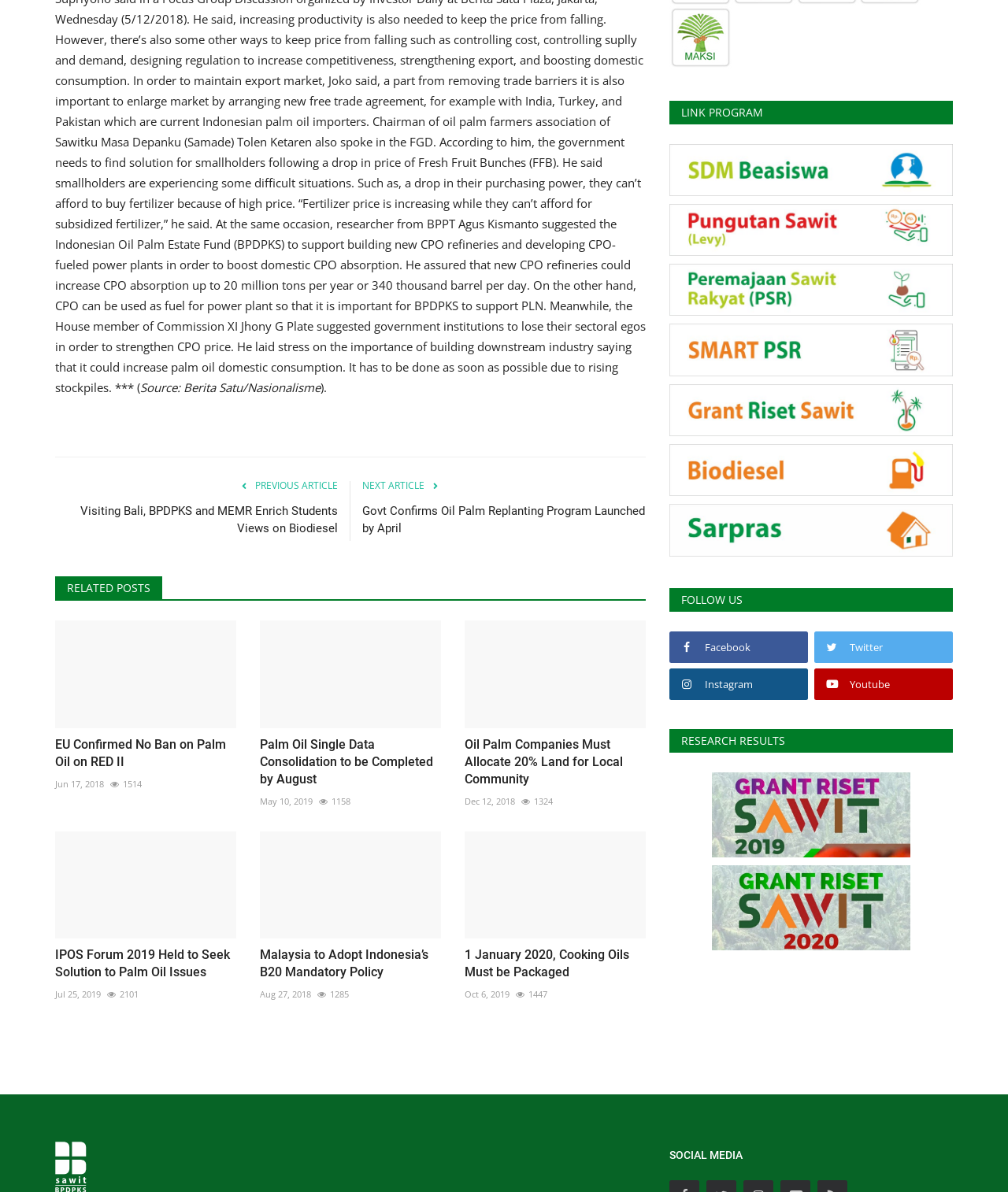Please answer the following query using a single word or phrase: 
What is the category of the article 'Visiting Bali, BPDPKS and MEMR Enrich Students Views on Biodiesel'?

Biodiesel